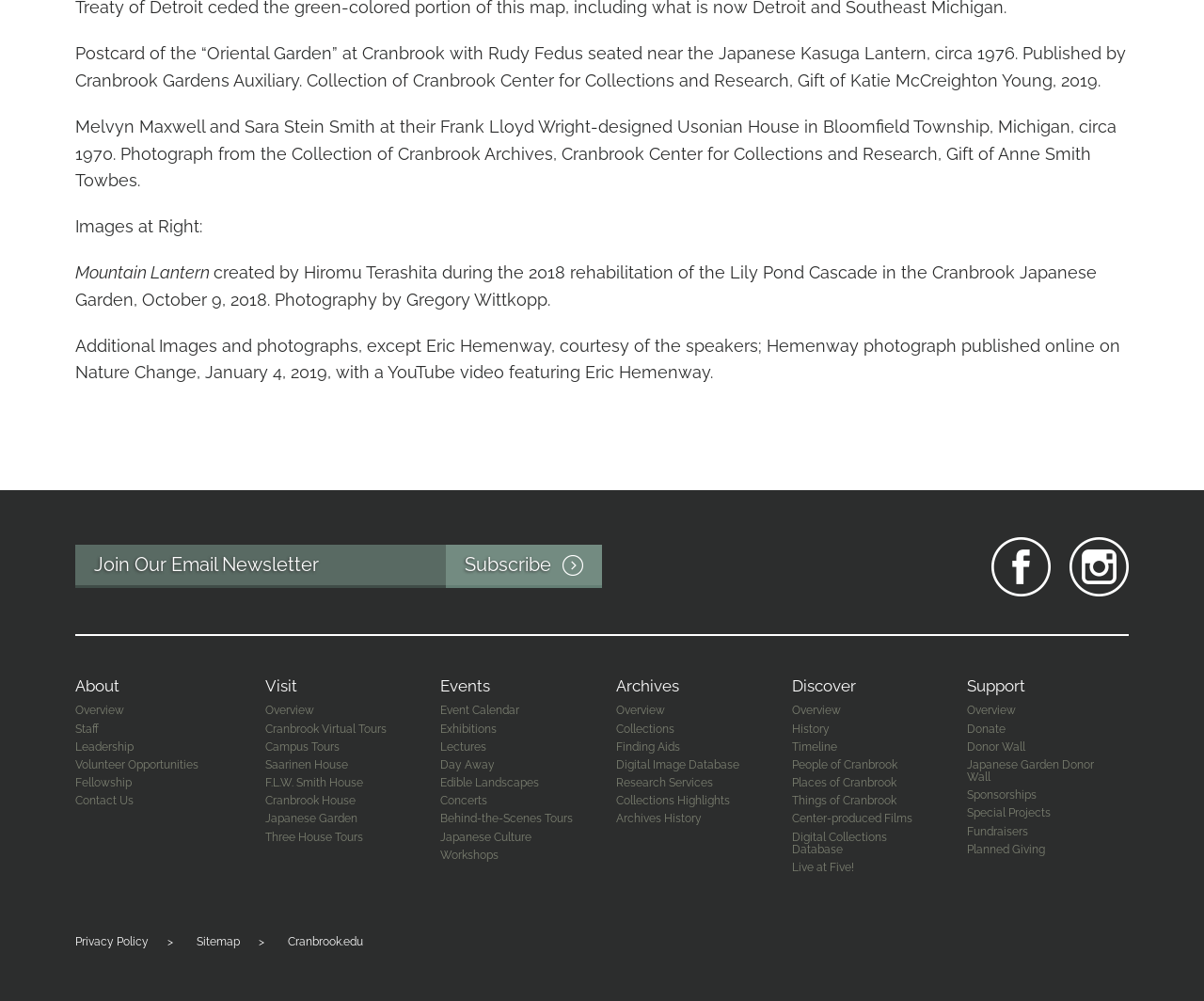Determine the coordinates of the bounding box for the clickable area needed to execute this instruction: "Check the Event Calendar".

[0.366, 0.703, 0.431, 0.716]